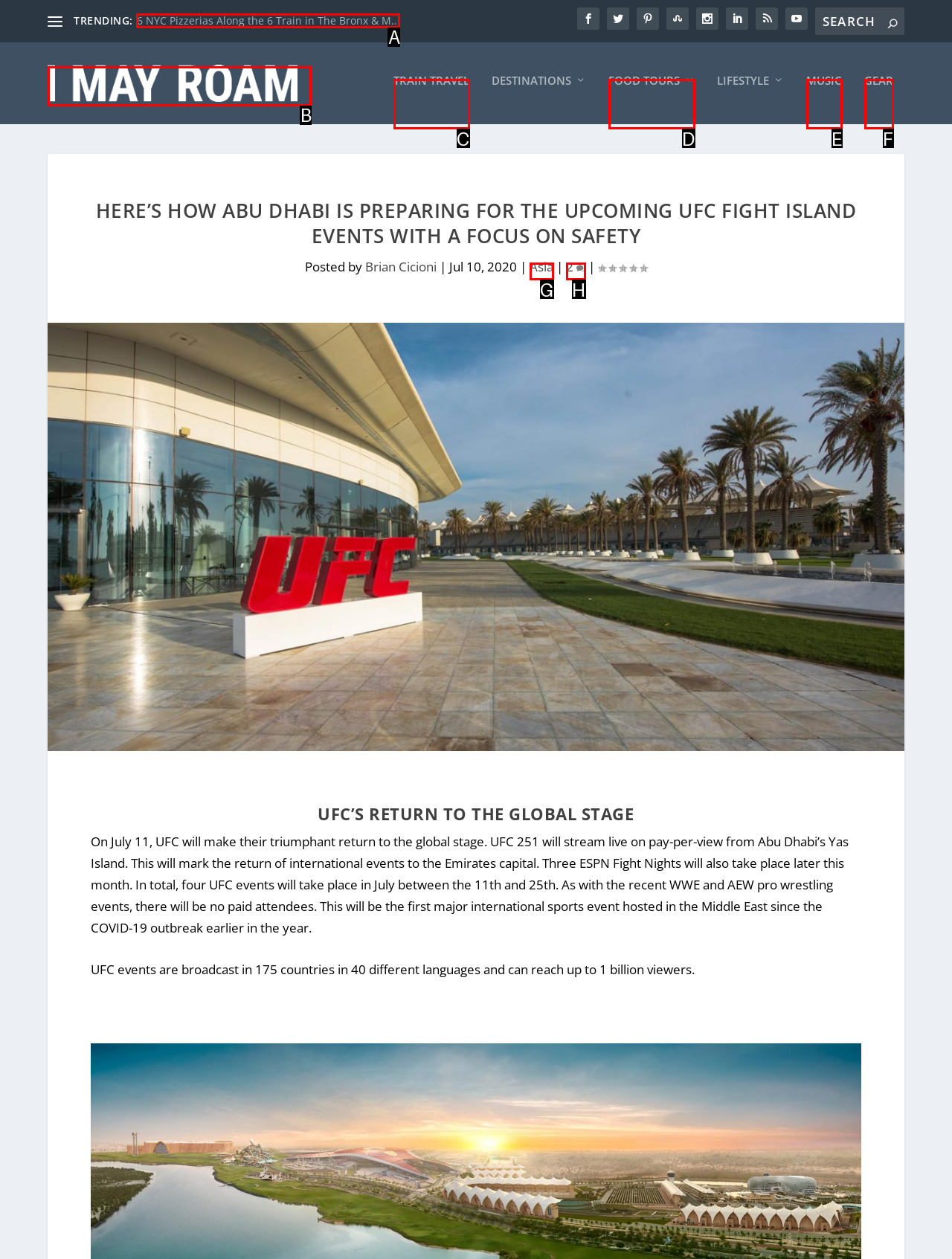Select the appropriate HTML element that needs to be clicked to execute the following task: View I May Roam. Respond with the letter of the option.

B